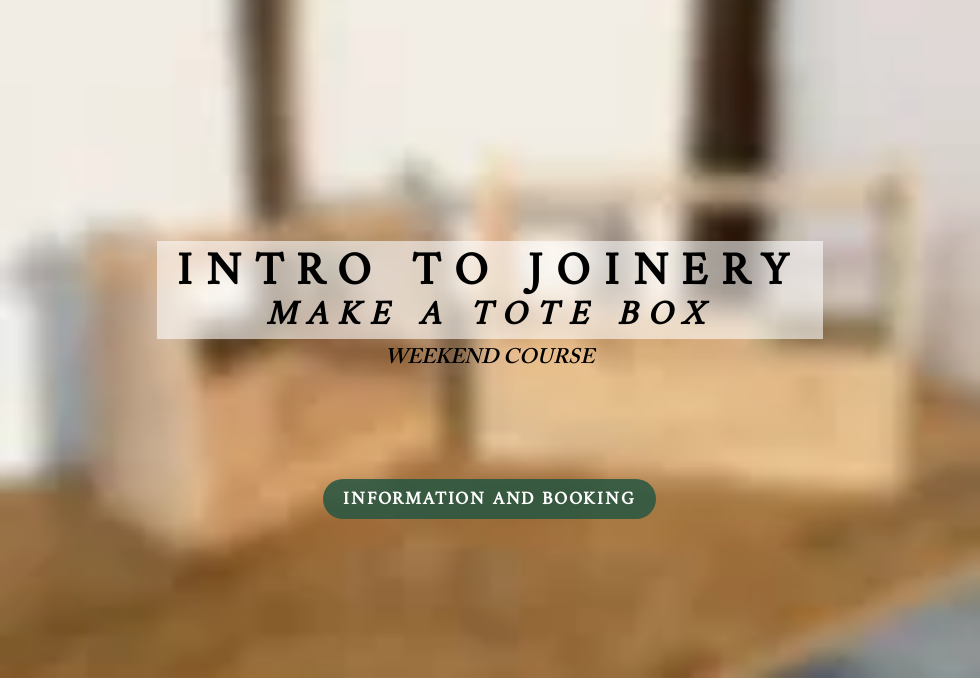Deliver an in-depth description of the image, highlighting major points.

This image showcases a promotional design for a woodworking course titled "Intro to Joinery." The focus of the course is on creating a tote box, indicating a hands-on experience in woodworking techniques. The text prominently displays "MAKE A TOTE BOX" within the course title, emphasizing the practical nature of the class. 

The backdrop features a blurred view of wooden tote boxes, suggesting a cozy workshop atmosphere. Below the main title, there is a subheading "WEEKEND COURSE," signifying that the class is designed for participants during the weekend. A green button labeled "INFORMATION AND BOOKING" invites potential students to learn more and secure a spot in the course, making it easy to take the next step. The overall aesthetic combines a rustic feel with a modern design, appealing to woodworking enthusiasts and beginners alike.